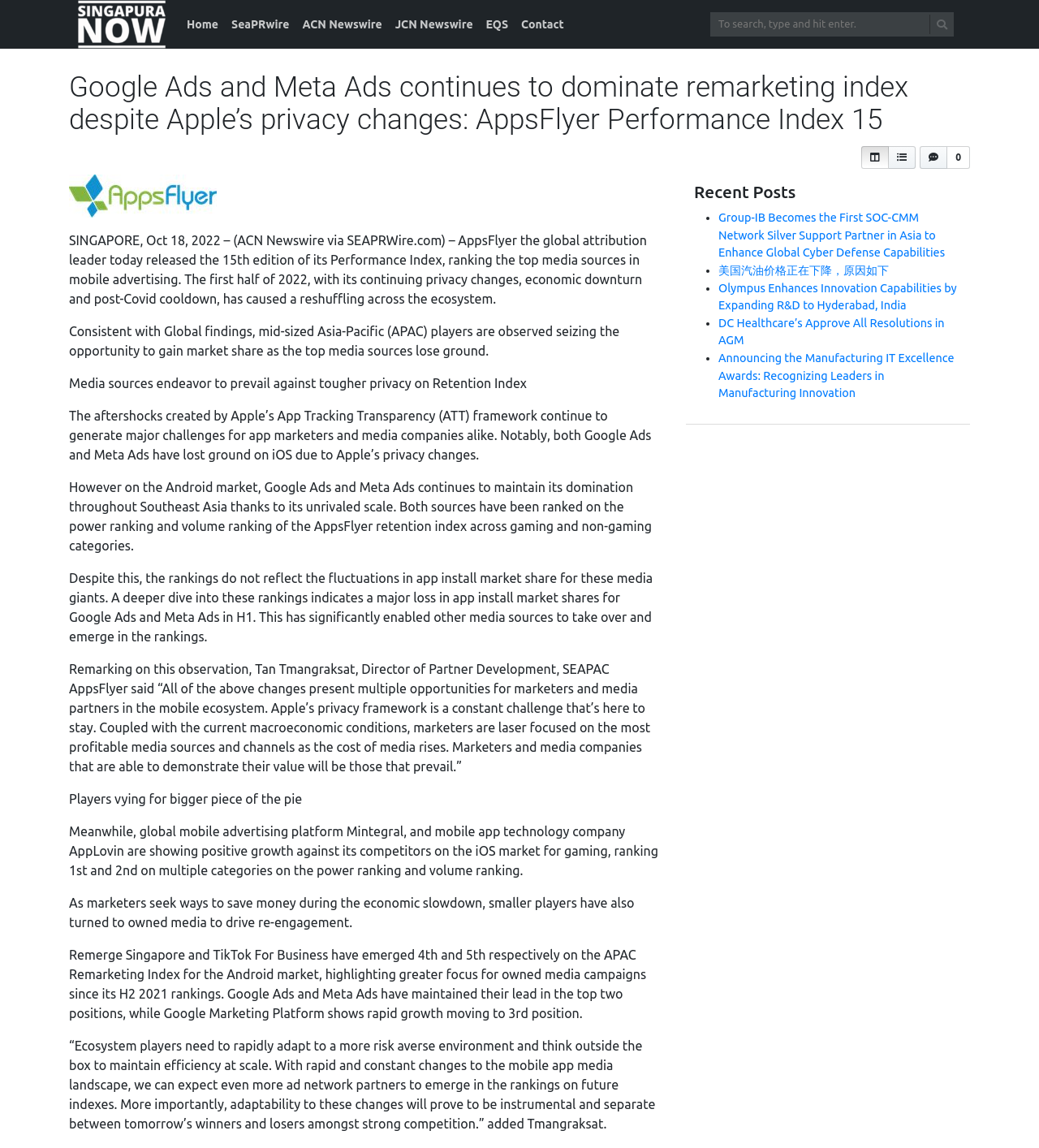Reply to the question below using a single word or brief phrase:
How many links are in the top navigation bar?

6